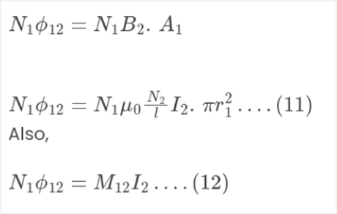Provide a comprehensive description of the image.

The image presents a mathematical representation related to the mutual inductance of coaxial solenoids. It showcases two key equations representing the magnetic flux linkage \(N_1 \phi_{12}\) in terms of the magnetic field \(B_2\) and the area \(A_1\) of the inner solenoid \(S_1\).

The first equation defines the relationship as:
\[ 
N_1 \phi_{12} = N_1 B_2 \cdot A_1 
\]
from where \(A_1\) is the area of the inner solenoid.

The second set of equations expands on this relationship, showing how \(B_2\) is derived from the inductance, expressed as:
\[ 
N_1 \phi_{12} = N_1 \mu_0 \frac{N_2}{l} I_2 \cdot \pi r_1^2 \ldots \, (11) 
\]
and relates it to the mutual inductance:
\[ 
N_1 \phi_{12} = M_{12} I_2 \ldots \, (12) 
\]
These equations are essential for understanding the principles of electromagnetic induction between the two coaxial solenoids.